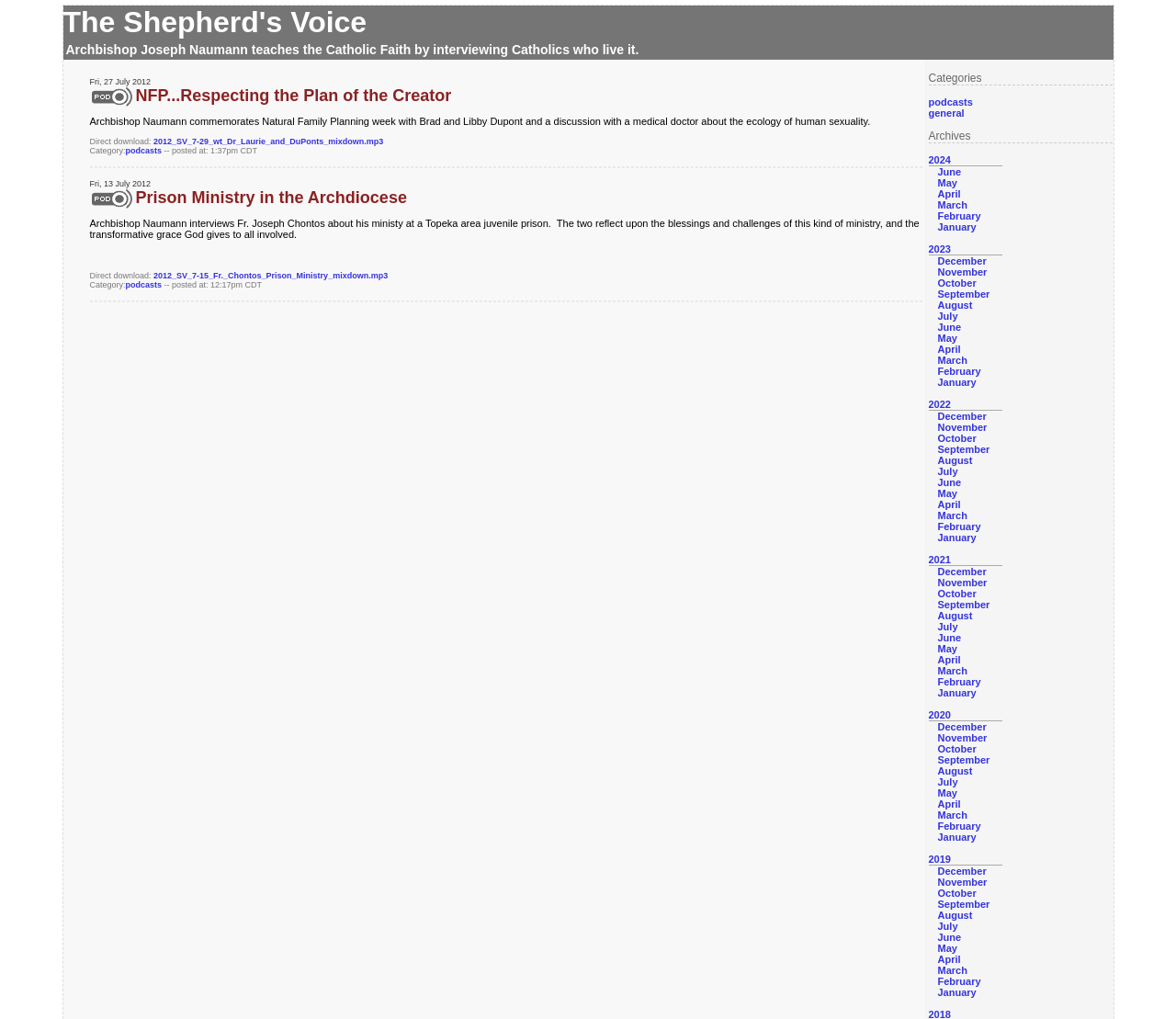Kindly respond to the following question with a single word or a brief phrase: 
What is the name of the Archbishop?

Joseph Naumann